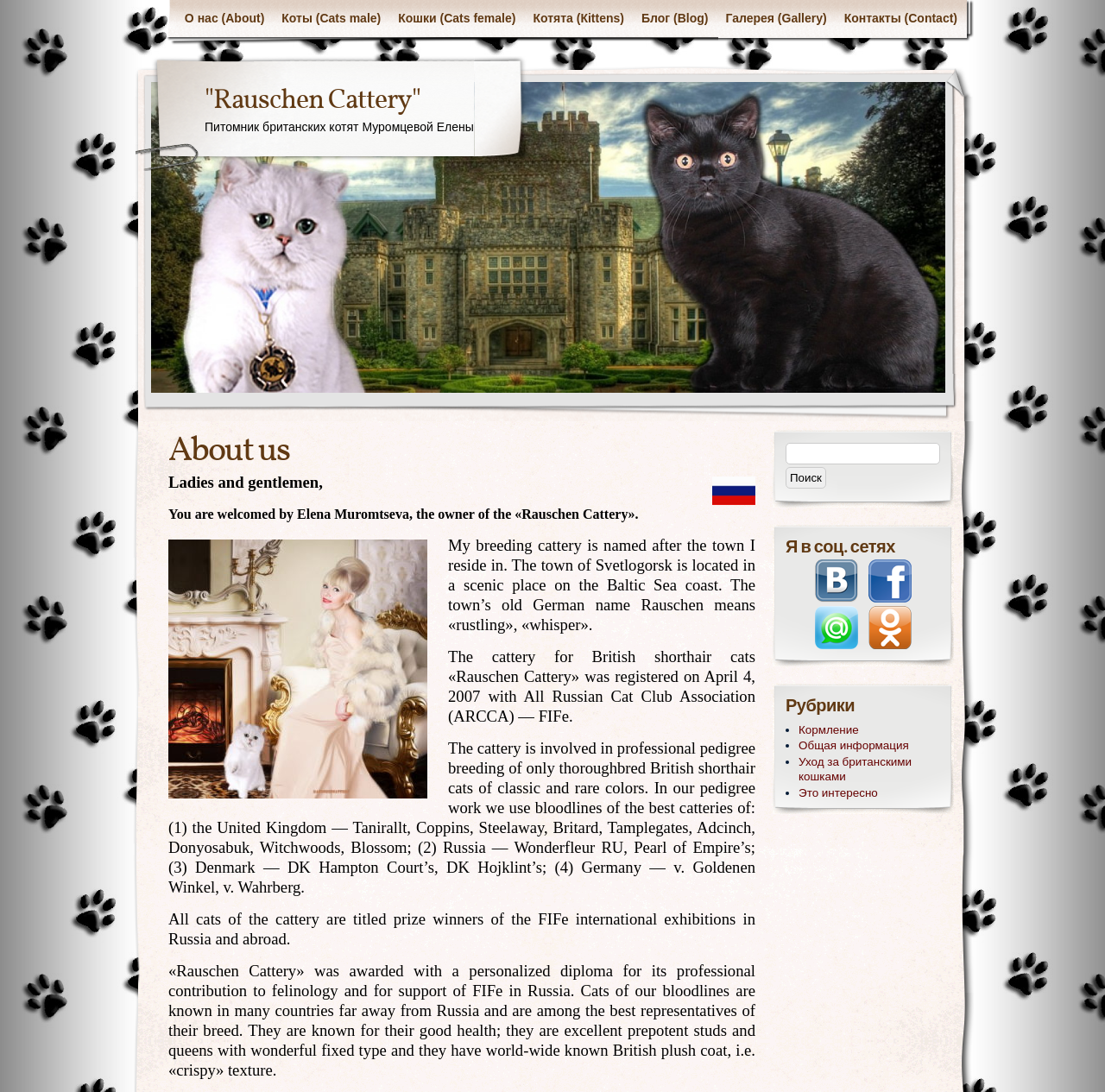Provide the bounding box coordinates for the area that should be clicked to complete the instruction: "Search for something".

[0.711, 0.405, 0.852, 0.449]